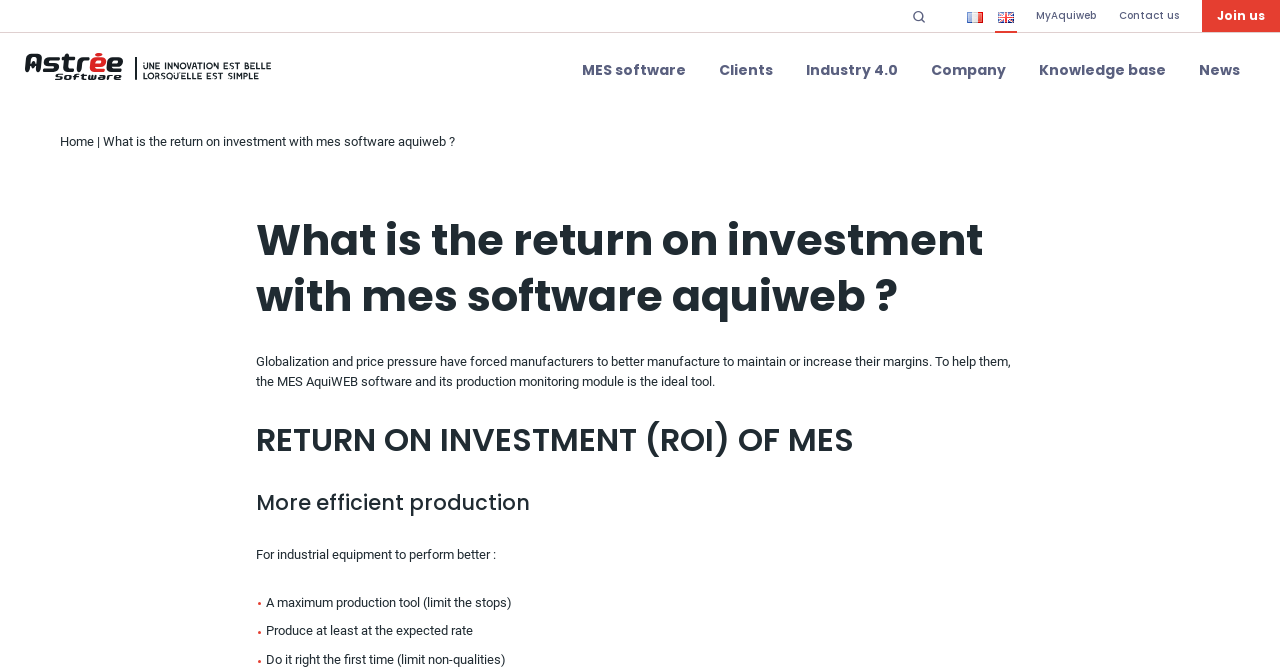Summarize the webpage comprehensively, mentioning all visible components.

This webpage is about the return on investment (ROI) of MES software, specifically the AquiWEB software, for production monitoring. At the top, there is a search bar with a button on the right side, accompanied by language options, Français and English, each with a corresponding flag icon. On the top-right corner, there is a link to "Join us" with the Astrée Software logo and a description of the company as an editor and integrator of MES Aquiweb software.

Below the top section, there is a navigation menu with links to various pages, including MES software, Clients, Industry 4.0, Company, Knowledge base, and News. The main content of the page starts with a heading "What is the return on investment with mes software aquiweb?" followed by a brief introduction to the importance of manufacturing efficiency in the face of globalization and price pressure.

The page then delves into the benefits of using MES AquiWEB software, with headings such as "RETURN ON INVESTMENT (ROI) OF MES" and "More efficient production". The text explains how the software can help improve production efficiency, including maximizing production tools, producing at the expected rate, and reducing non-qualities.